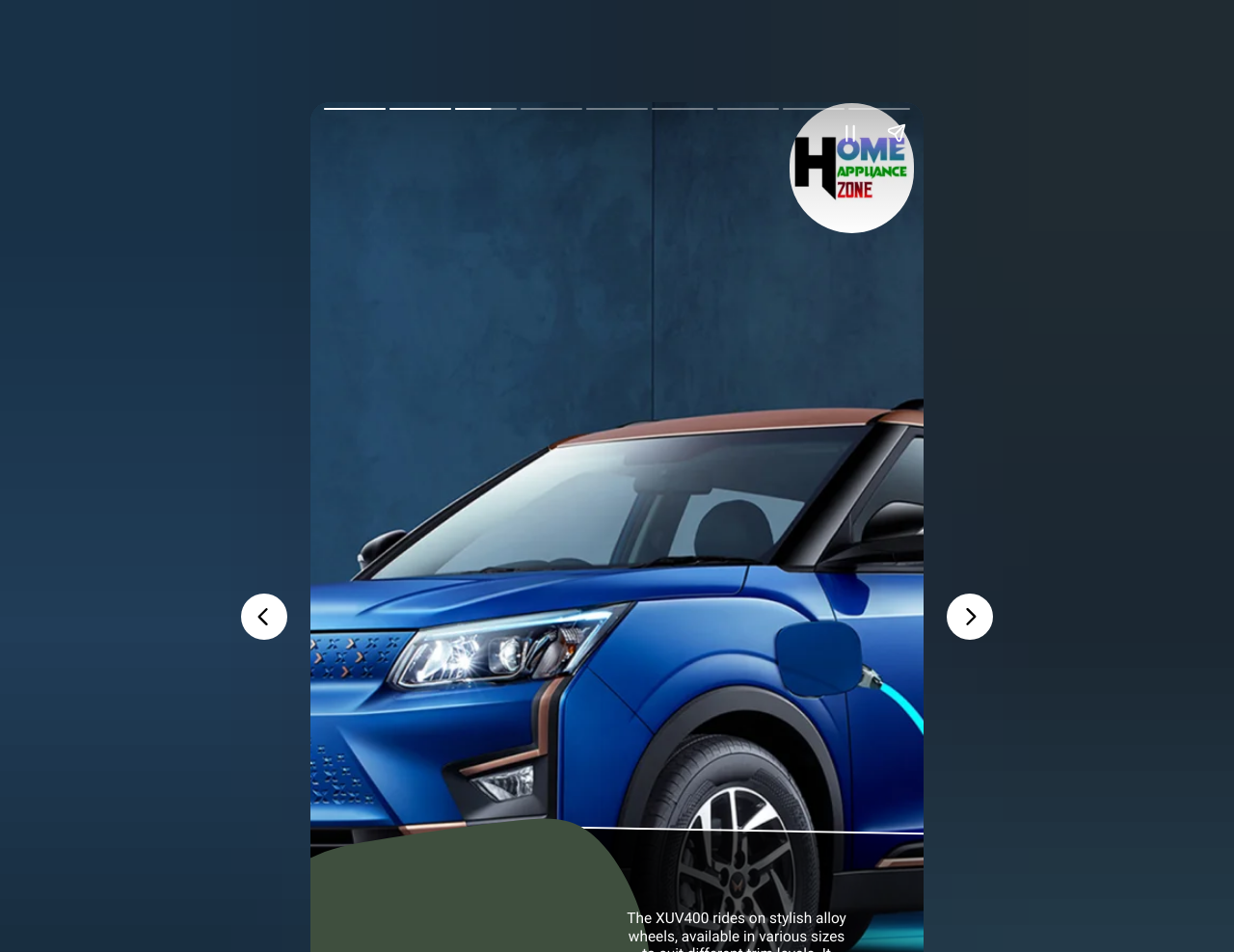Answer the question below in one word or phrase:
How many buttons are on the top right?

2